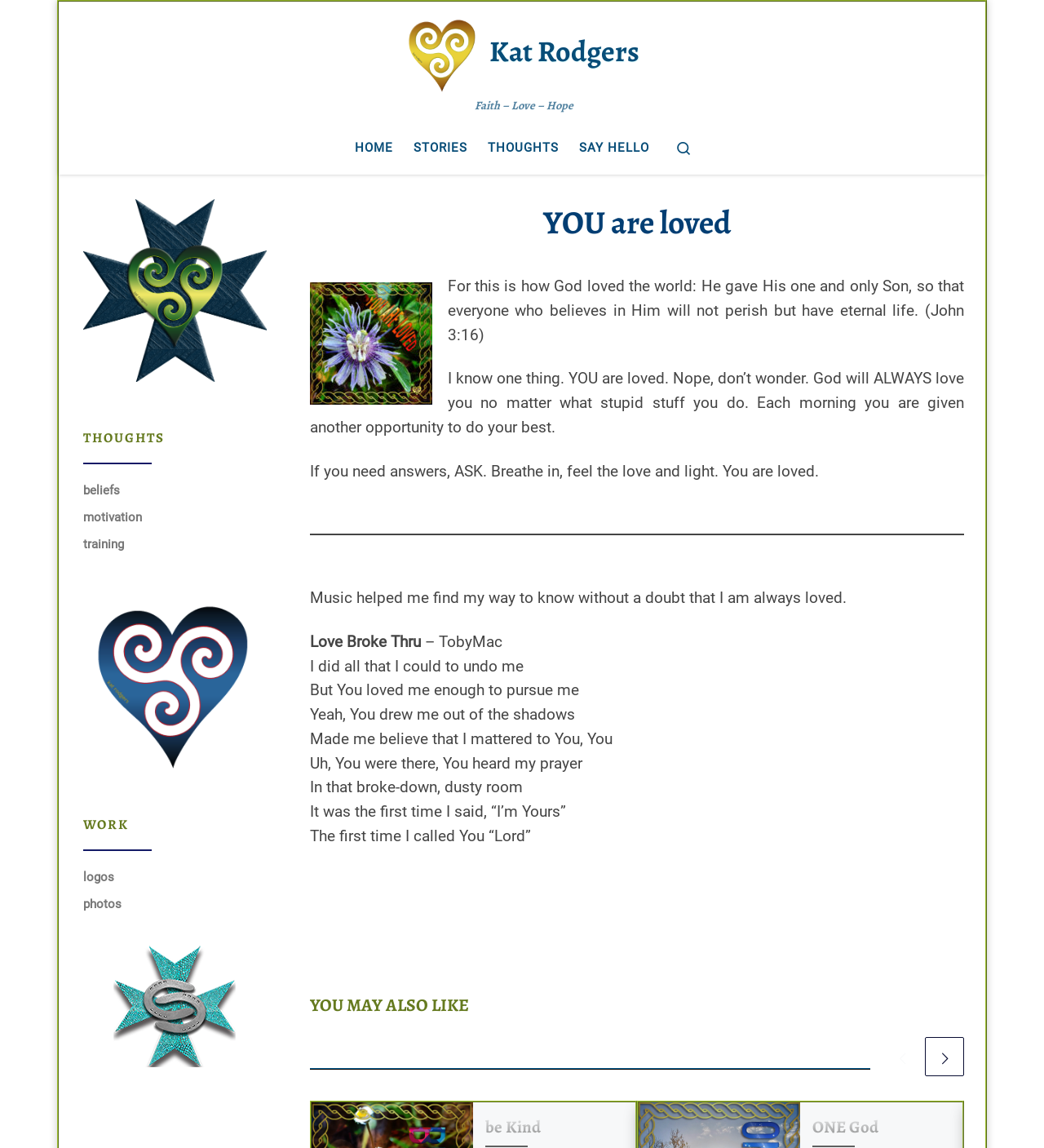Your task is to find and give the main heading text of the webpage.

YOU are loved